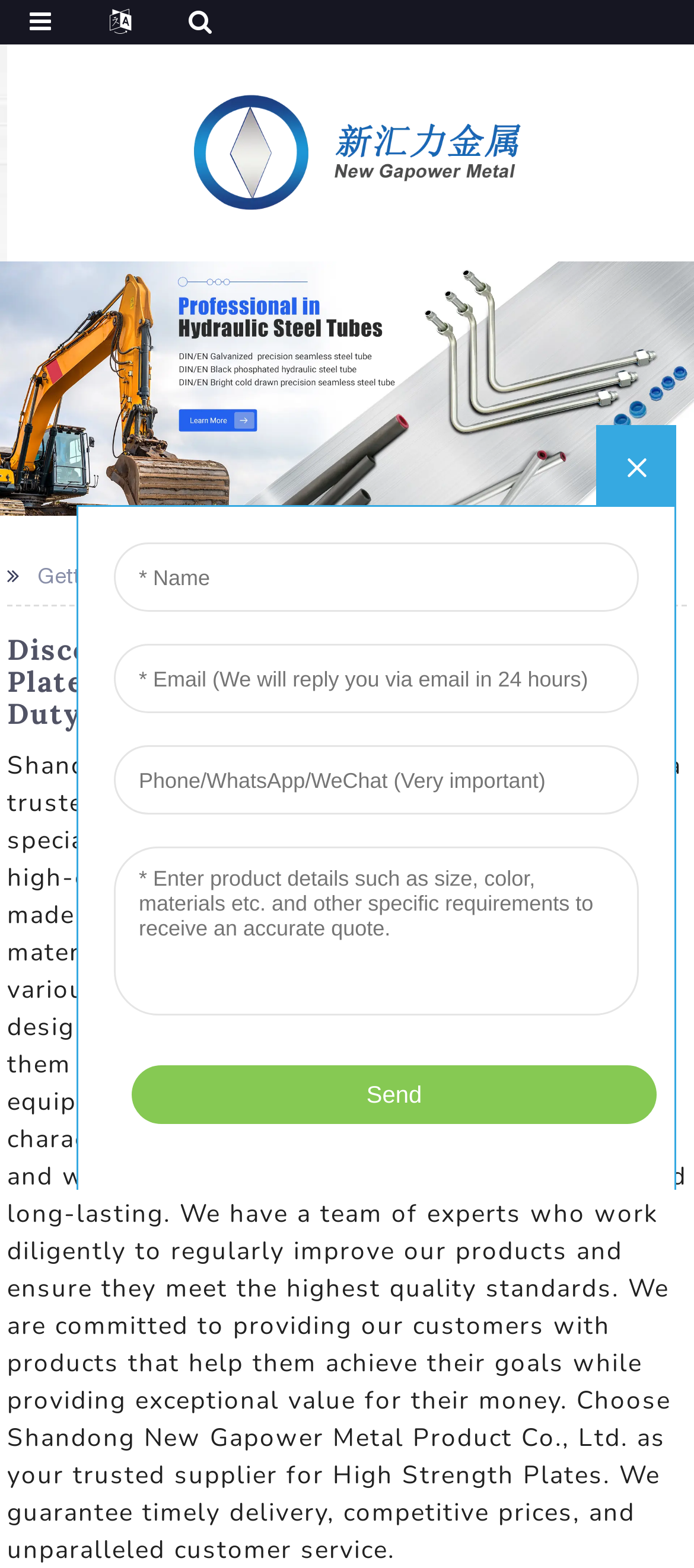Given the webpage screenshot, identify the bounding box of the UI element that matches this description: "Getting started".

[0.054, 0.36, 0.269, 0.375]